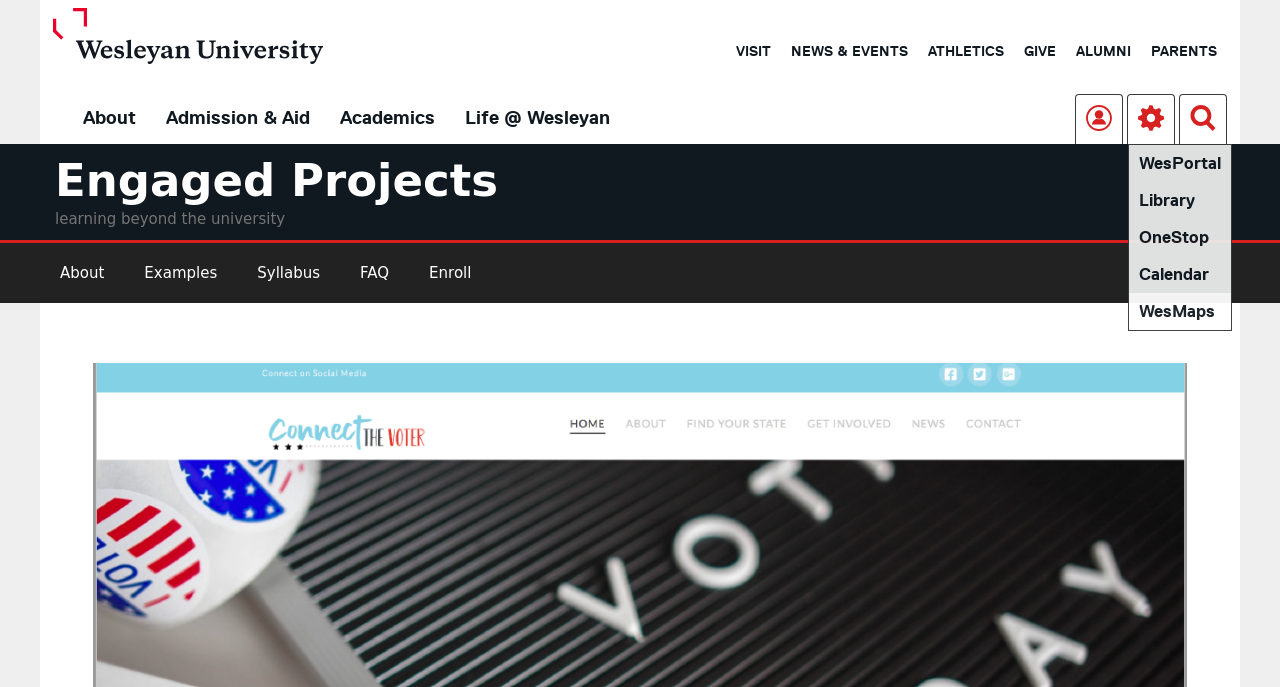Please locate the bounding box coordinates for the element that should be clicked to achieve the following instruction: "view Engaged Projects". Ensure the coordinates are given as four float numbers between 0 and 1, i.e., [left, top, right, bottom].

[0.043, 0.224, 0.389, 0.301]